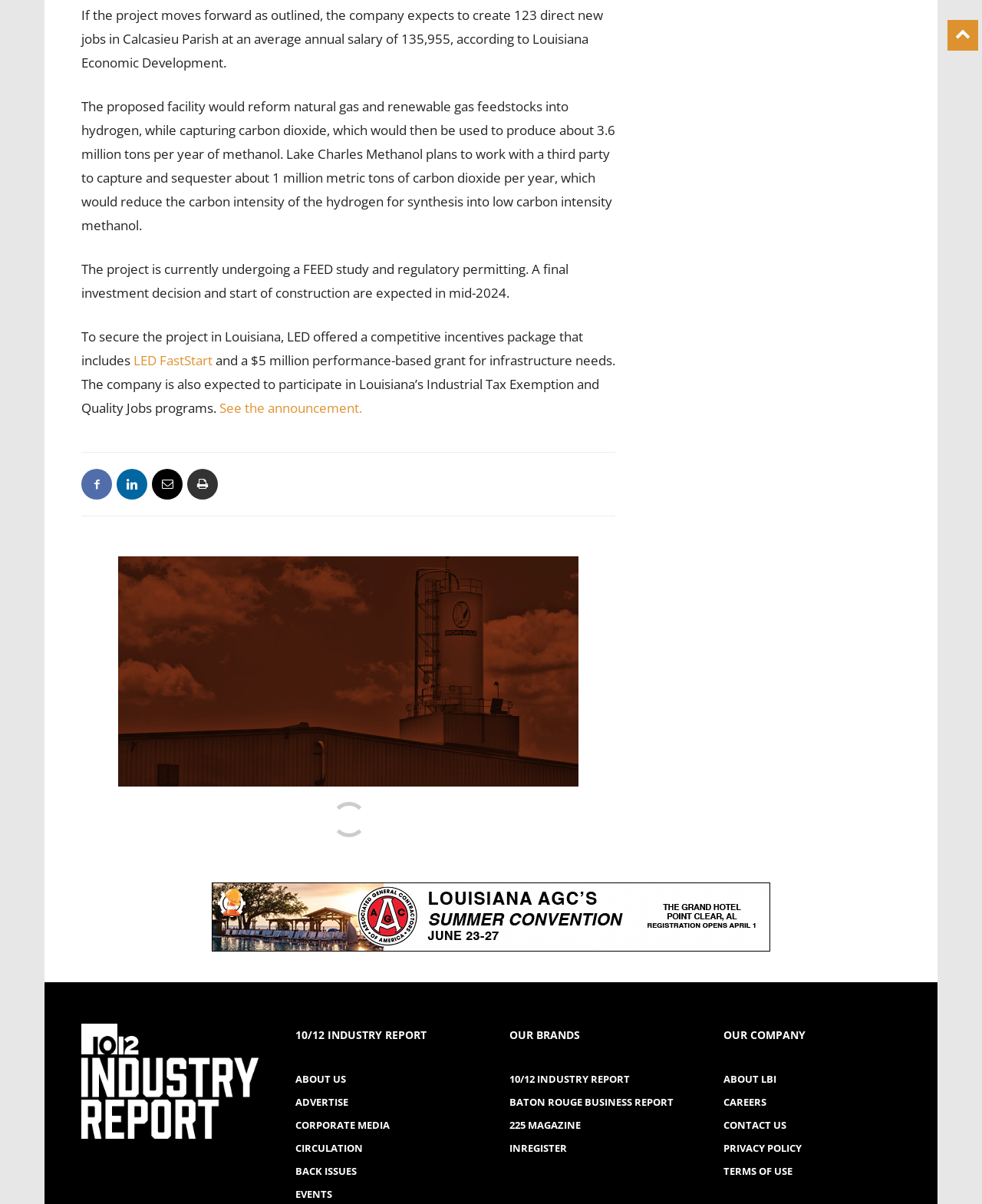Please identify the bounding box coordinates of where to click in order to follow the instruction: "Click the 'LED FastStart' link".

[0.136, 0.292, 0.216, 0.307]